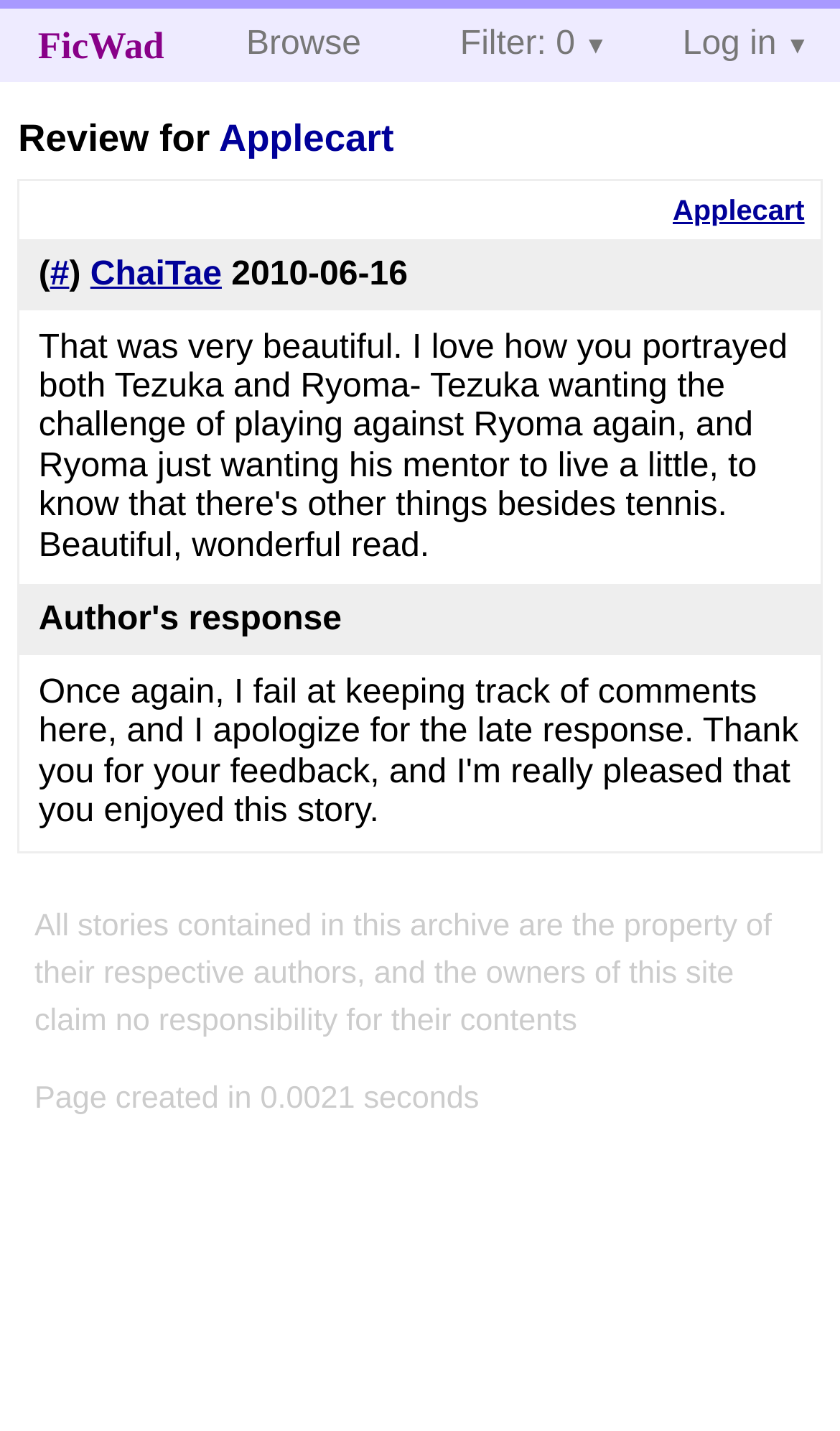Provide the bounding box coordinates in the format (top-left x, top-left y, bottom-right x, bottom-right y). All values are floating point numbers between 0 and 1. Determine the bounding box coordinate of the UI element described as: ChaiTae

[0.107, 0.179, 0.264, 0.204]